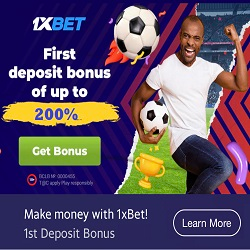Please answer the following question using a single word or phrase: 
What is the individual holding in the image?

a soccer ball